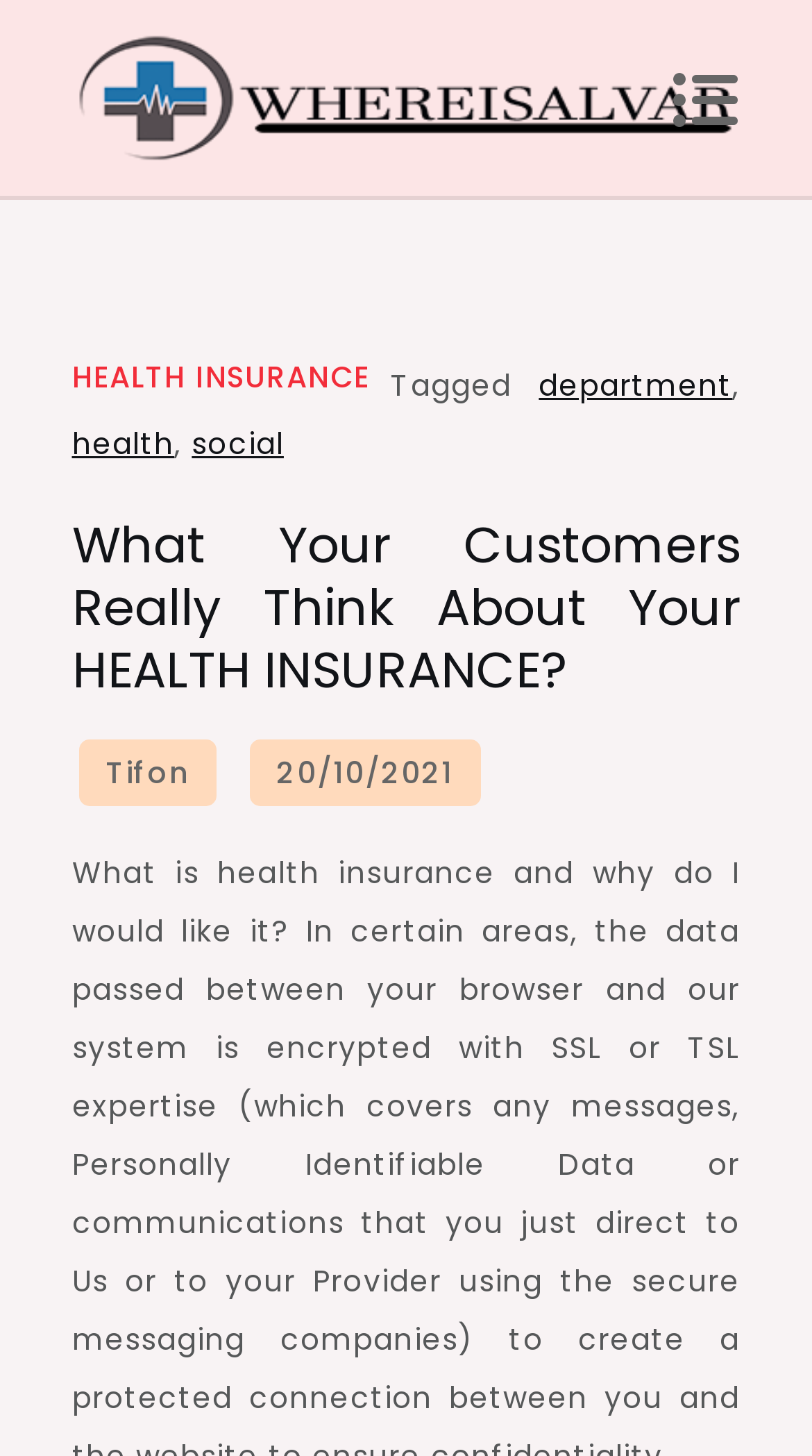Determine the bounding box coordinates for the region that must be clicked to execute the following instruction: "Click on the Tifon link".

[0.096, 0.508, 0.267, 0.554]